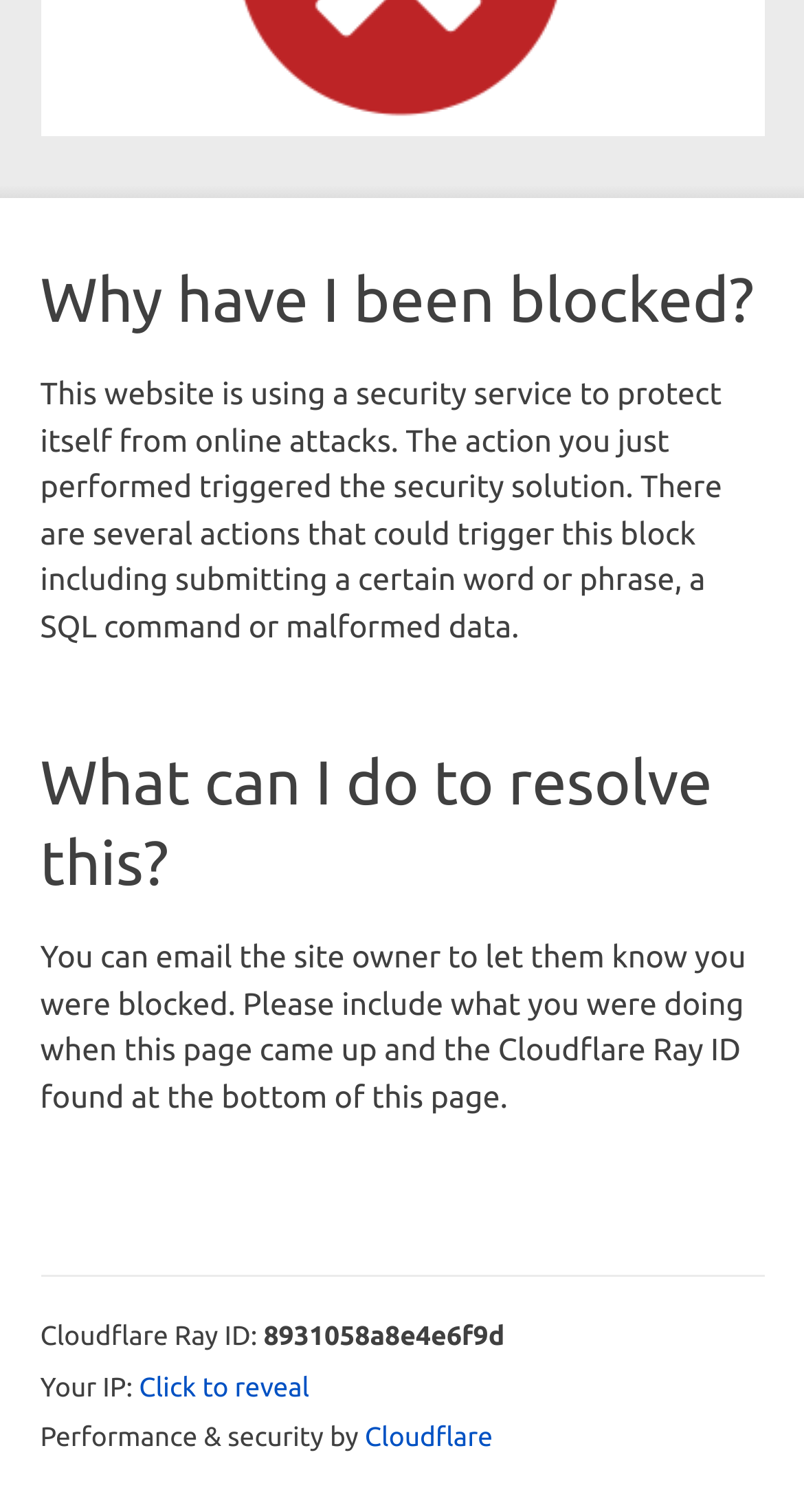Given the description of the UI element: "Cloudflare", predict the bounding box coordinates in the form of [left, top, right, bottom], with each value being a float between 0 and 1.

[0.454, 0.942, 0.613, 0.961]